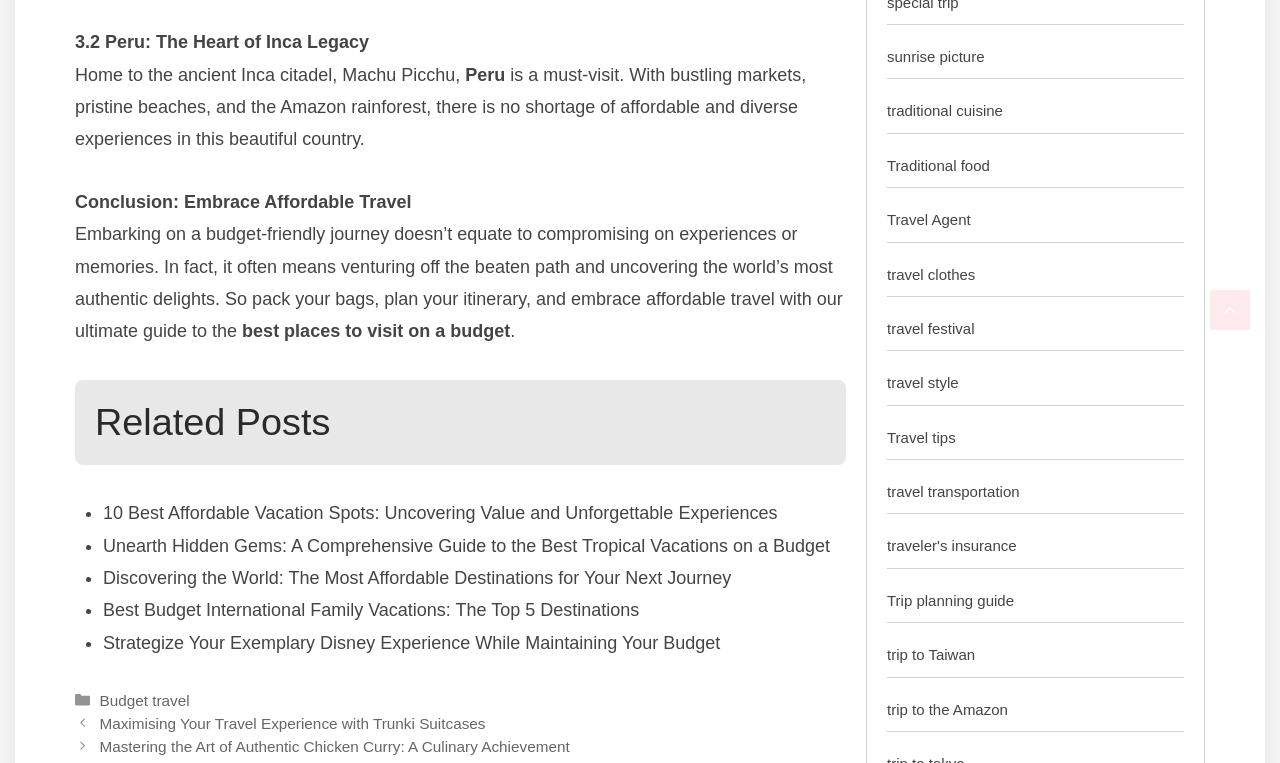What is the theme of the links in the right-hand side of the webpage?
Based on the visual content, answer with a single word or a brief phrase.

Travel-related topics